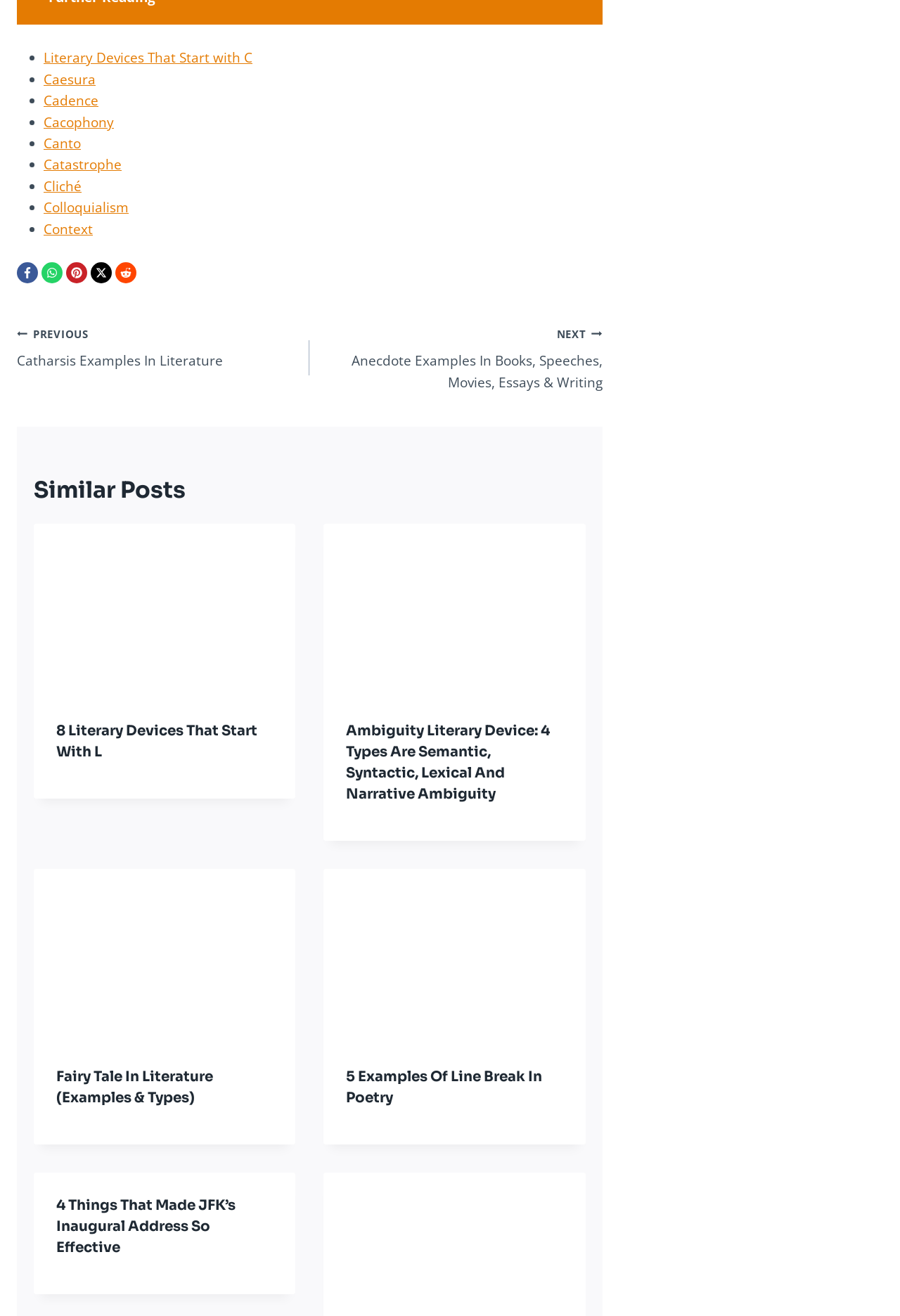For the following element description, predict the bounding box coordinates in the format (top-left x, top-left y, bottom-right x, bottom-right y). All values should be floating point numbers between 0 and 1. Description: Previous PreviousCatharsis Examples In Literature

[0.019, 0.245, 0.344, 0.282]